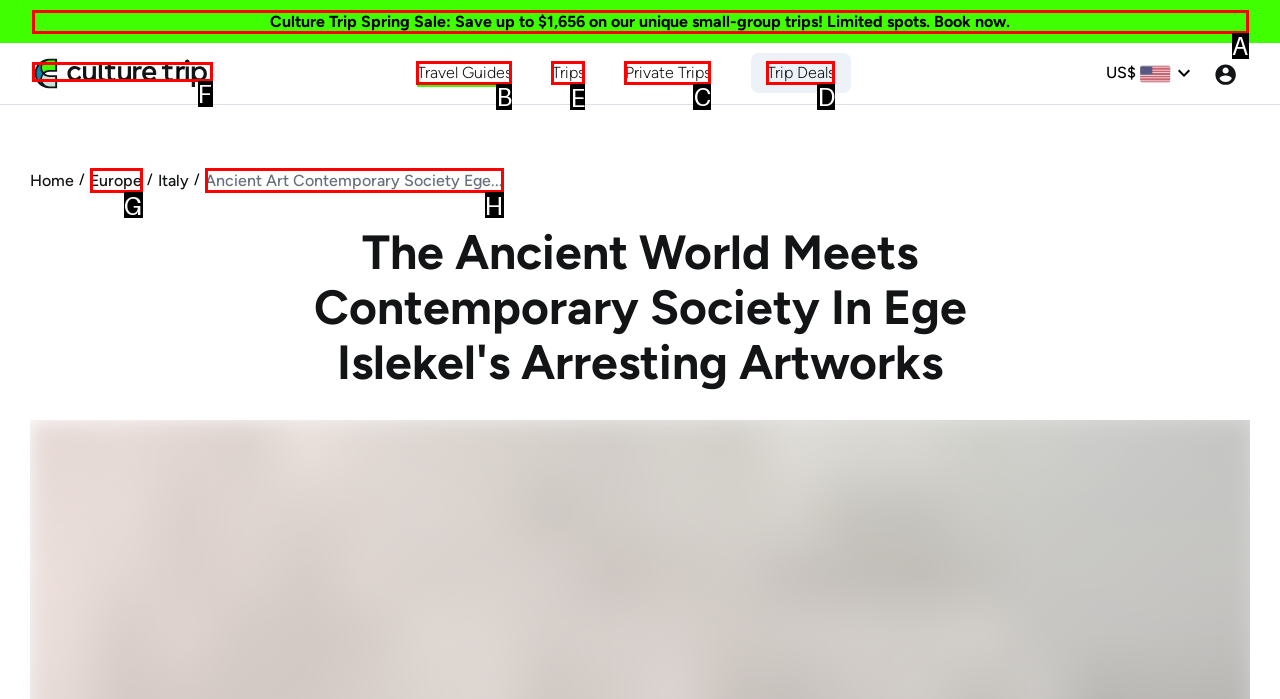Identify the correct UI element to click to achieve the task: Explore Trips.
Answer with the letter of the appropriate option from the choices given.

E